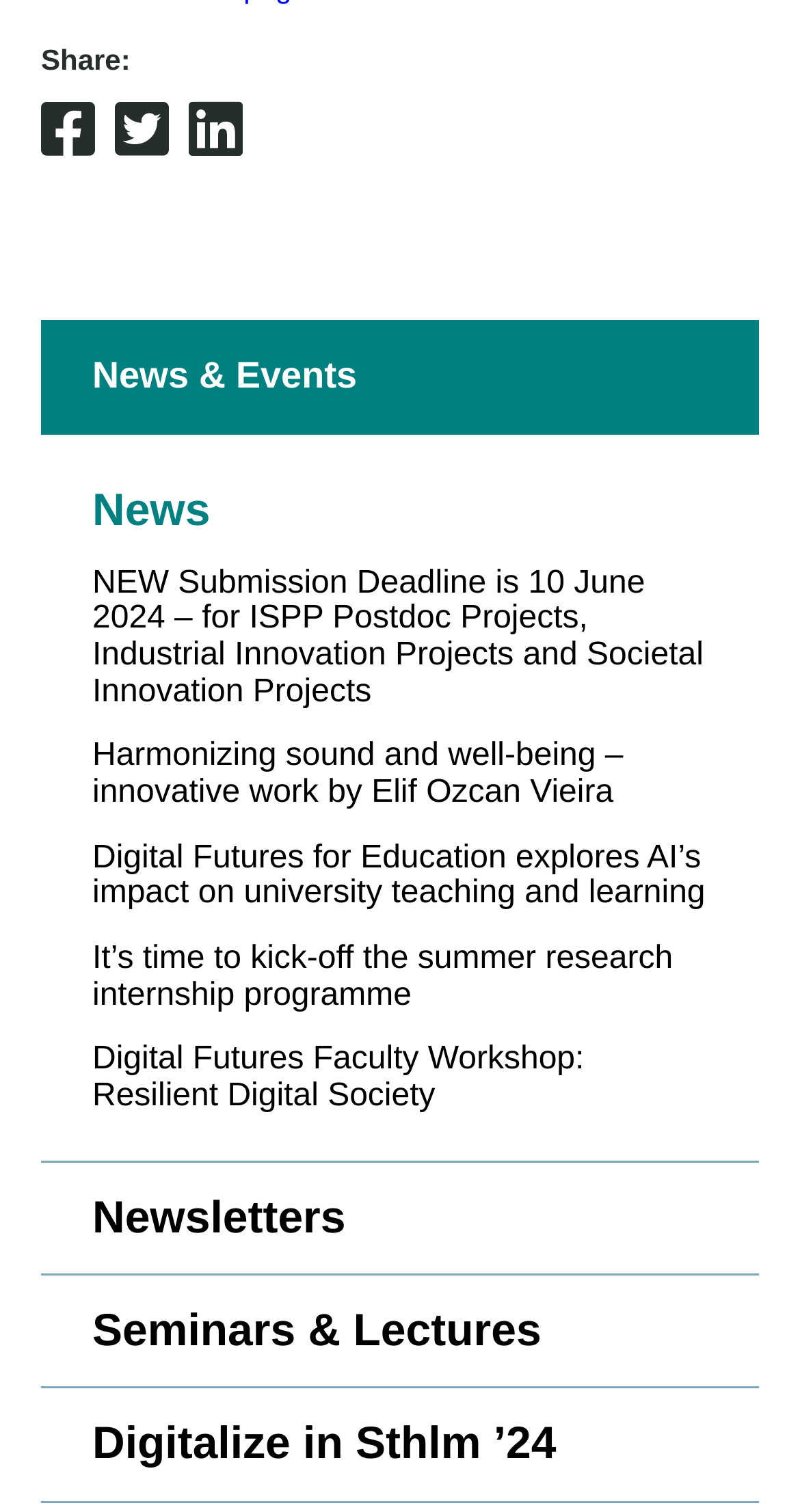Give a concise answer using one word or a phrase to the following question:
What is the name of the event mentioned in the last link?

Digitalize in Sthlm ’24